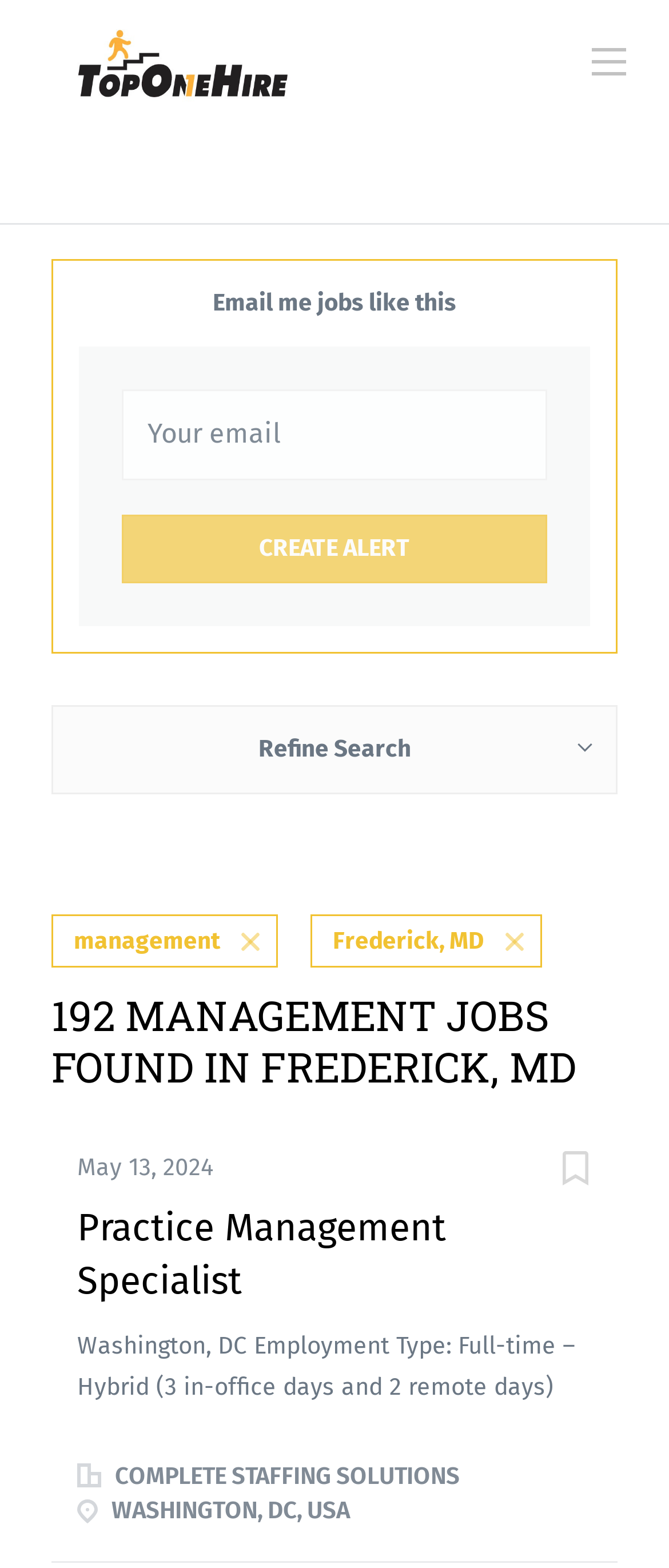Please find the bounding box coordinates of the clickable region needed to complete the following instruction: "Enter email address". The bounding box coordinates must consist of four float numbers between 0 and 1, i.e., [left, top, right, bottom].

[0.182, 0.248, 0.818, 0.306]